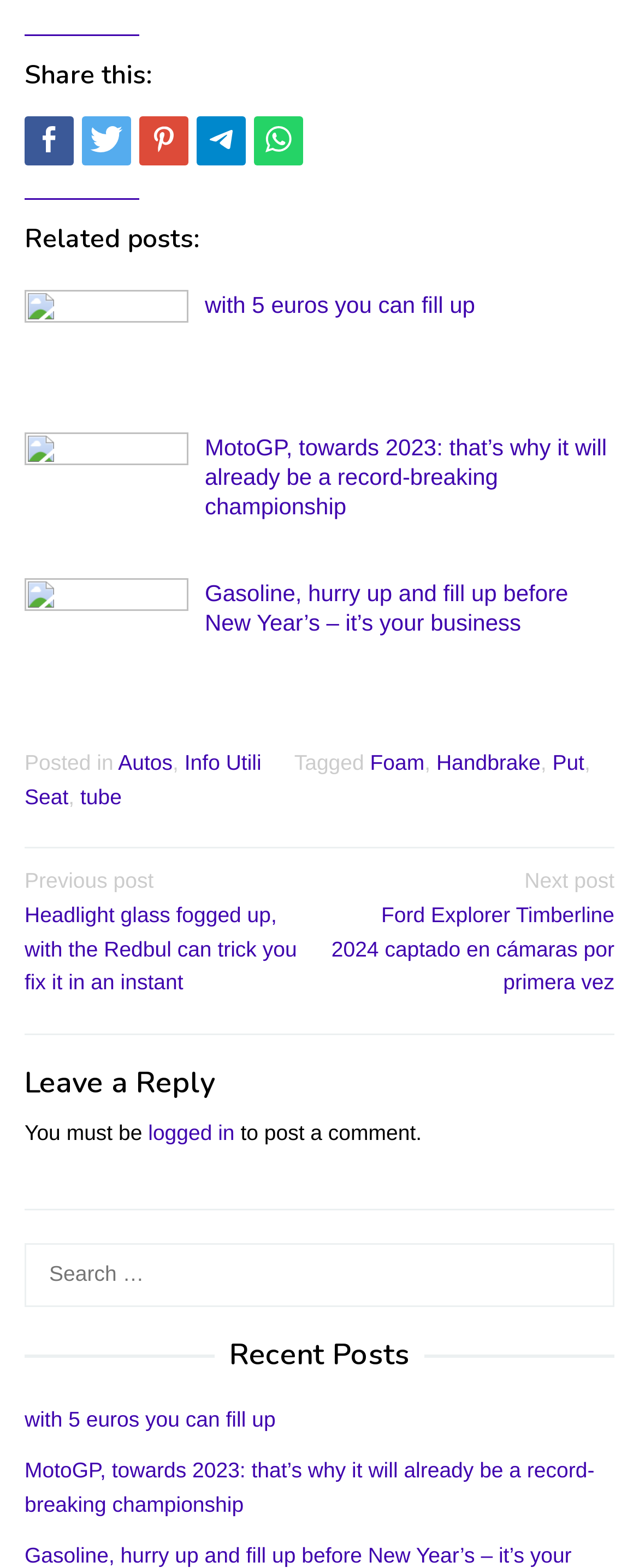Please specify the bounding box coordinates of the clickable region necessary for completing the following instruction: "View recent post about filling up with 5 euros". The coordinates must consist of four float numbers between 0 and 1, i.e., [left, top, right, bottom].

[0.038, 0.898, 0.431, 0.913]